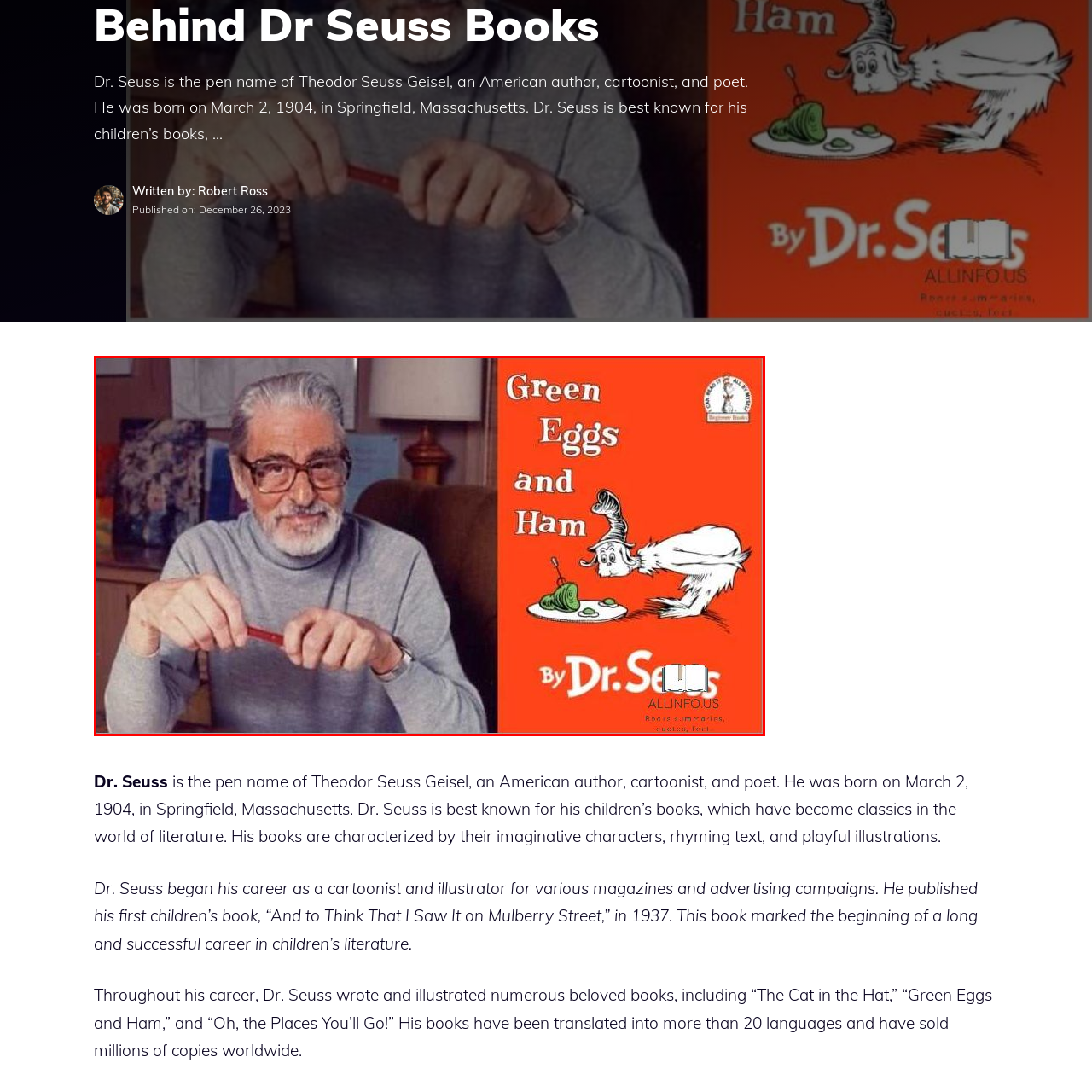Look at the section of the image marked by the red box and offer an in-depth answer to the next question considering the visual cues: What is the name of the character in the 'Green Eggs and Ham' illustration?

To the right of Dr. Seuss is a vibrant illustration from his famous book 'Green Eggs and Ham', showcasing the whimsical and playful art that characterizes his work, featuring the unforgettable dish of green eggs and ham, complemented by the animated figure of Sam-I-Am, one of his iconic characters.